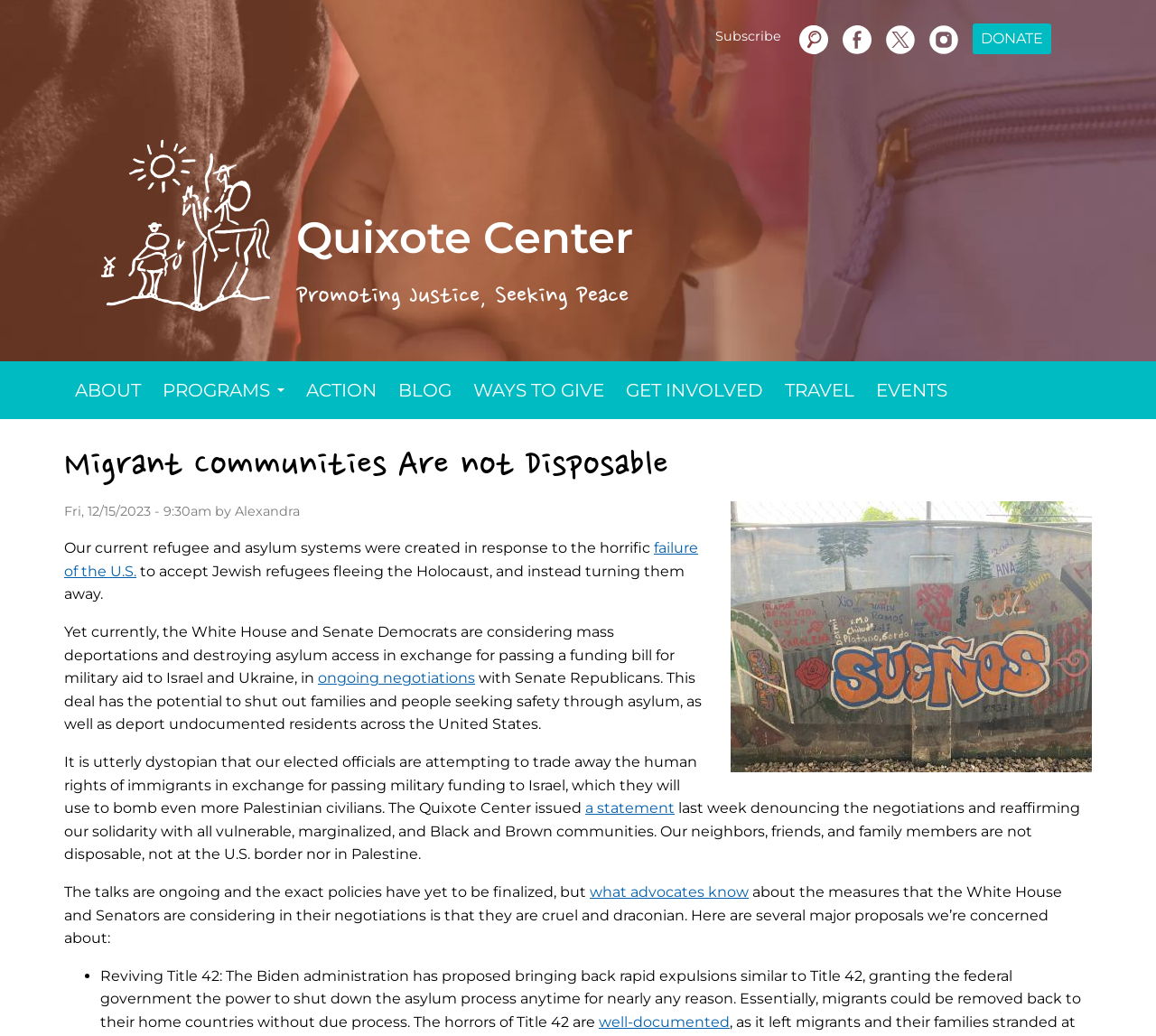Summarize the webpage with a detailed and informative caption.

The webpage is about the Quixote Center, a organization promoting justice and seeking peace. At the top, there is a banner with links to the site's main sections, including "Subscribe", "Search", and social media links. Below this, there is a navigation menu with links to "About", "Programs", "Action", "Blog", and other sections.

The main content of the page is an article titled "Migrant Communities Are not Disposable". The article discusses the current refugee and asylum systems in the US, which were created in response to the failure to accept Jewish refugees fleeing the Holocaust. It criticizes the current negotiations between the White House and Senate Democrats, which may lead to mass deportations and the destruction of asylum access in exchange for military aid to Israel and Ukraine.

The article is divided into several paragraphs, with links to external sources and statements from the Quixote Center. There are also several static text elements, including a footer with a date and author information.

In the middle of the page, there is a list of concerns about the proposed measures, marked with bullet points. The list includes the revival of Title 42, which would grant the federal government the power to shut down the asylum process at any time.

Overall, the webpage is focused on promoting justice and seeking peace, with a specific emphasis on the current refugee and asylum crisis in the US.